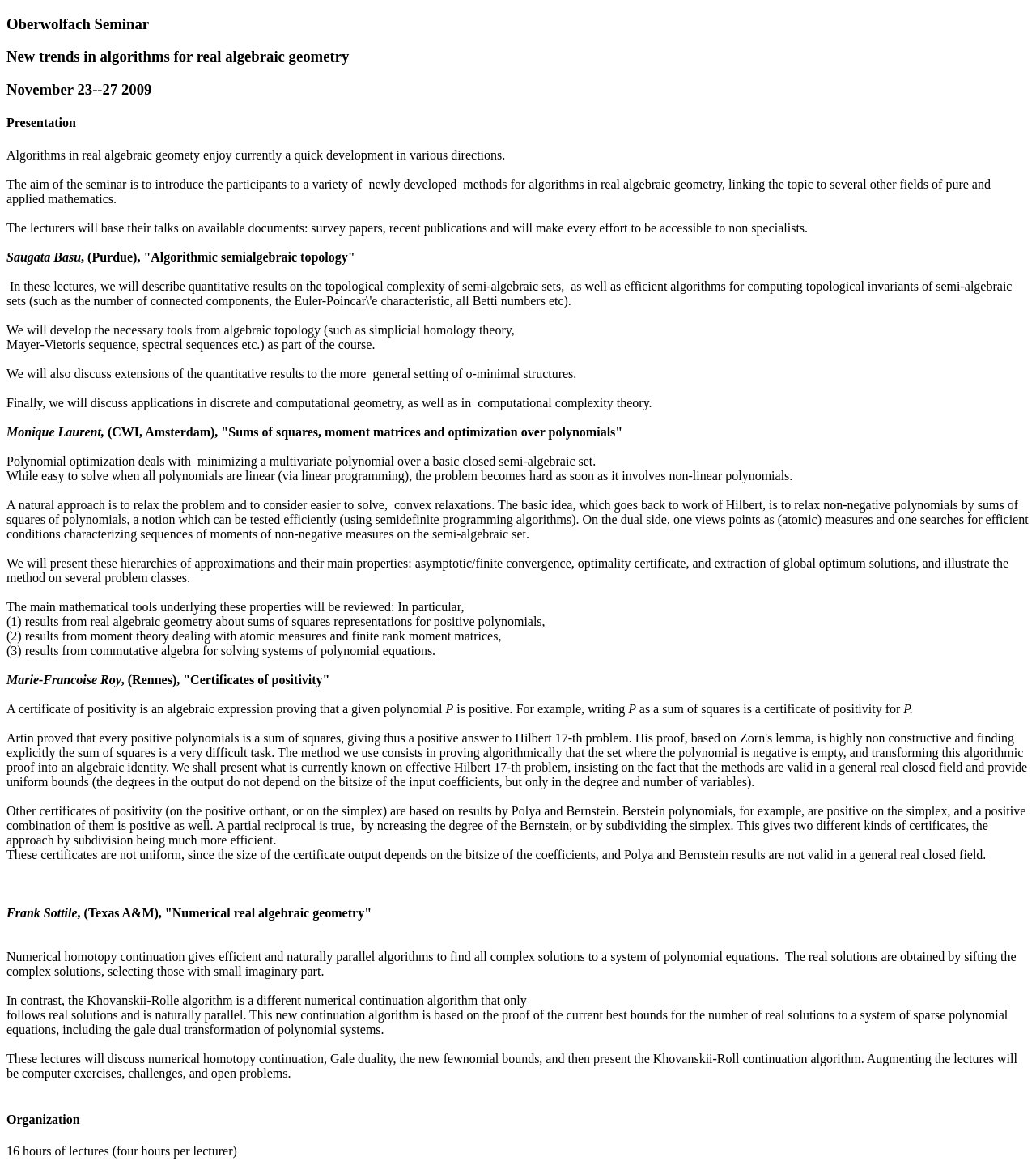How many hours of lectures are there in total?
Based on the visual details in the image, please answer the question thoroughly.

The text mentions '16 hours of lectures (four hours per lecturer)' which indicates the total number of hours of lectures.